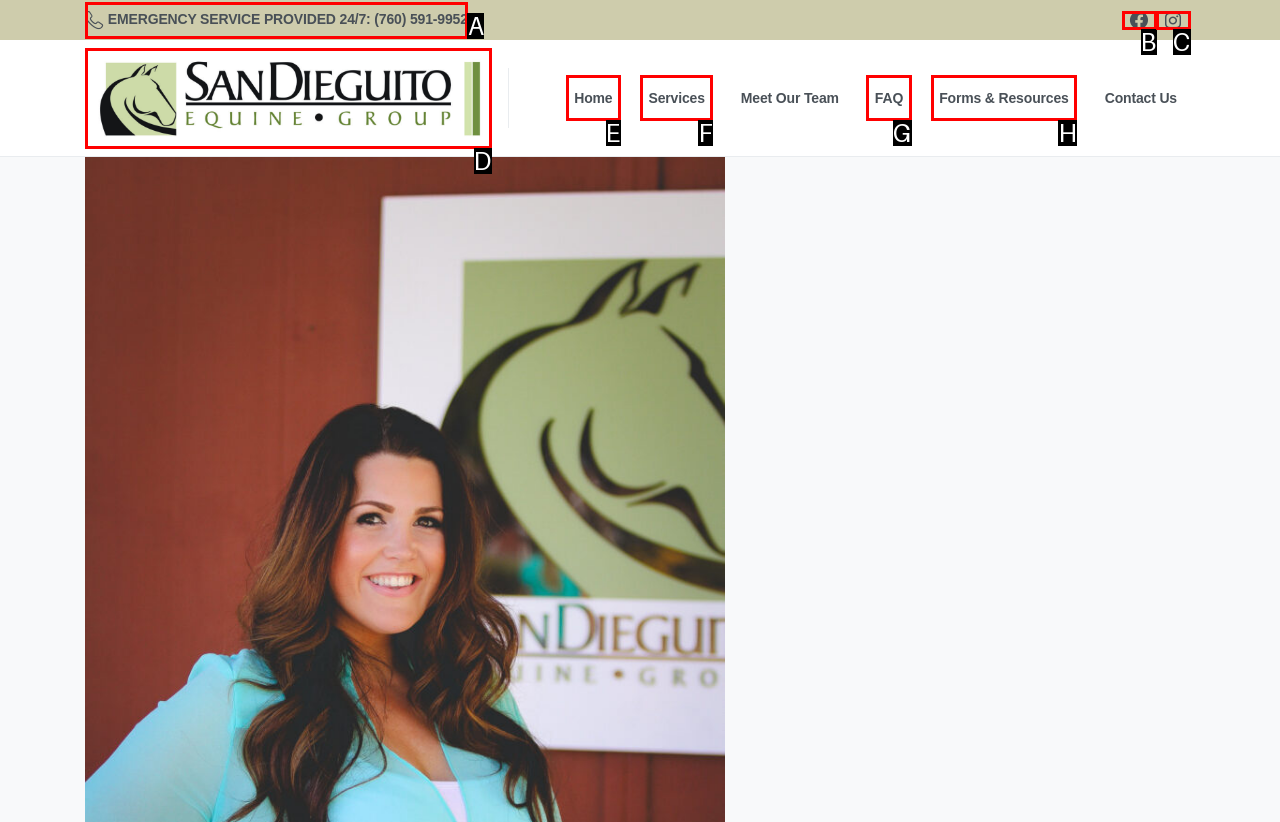Based on the element description: Forms & Resources, choose the HTML element that matches best. Provide the letter of your selected option.

H